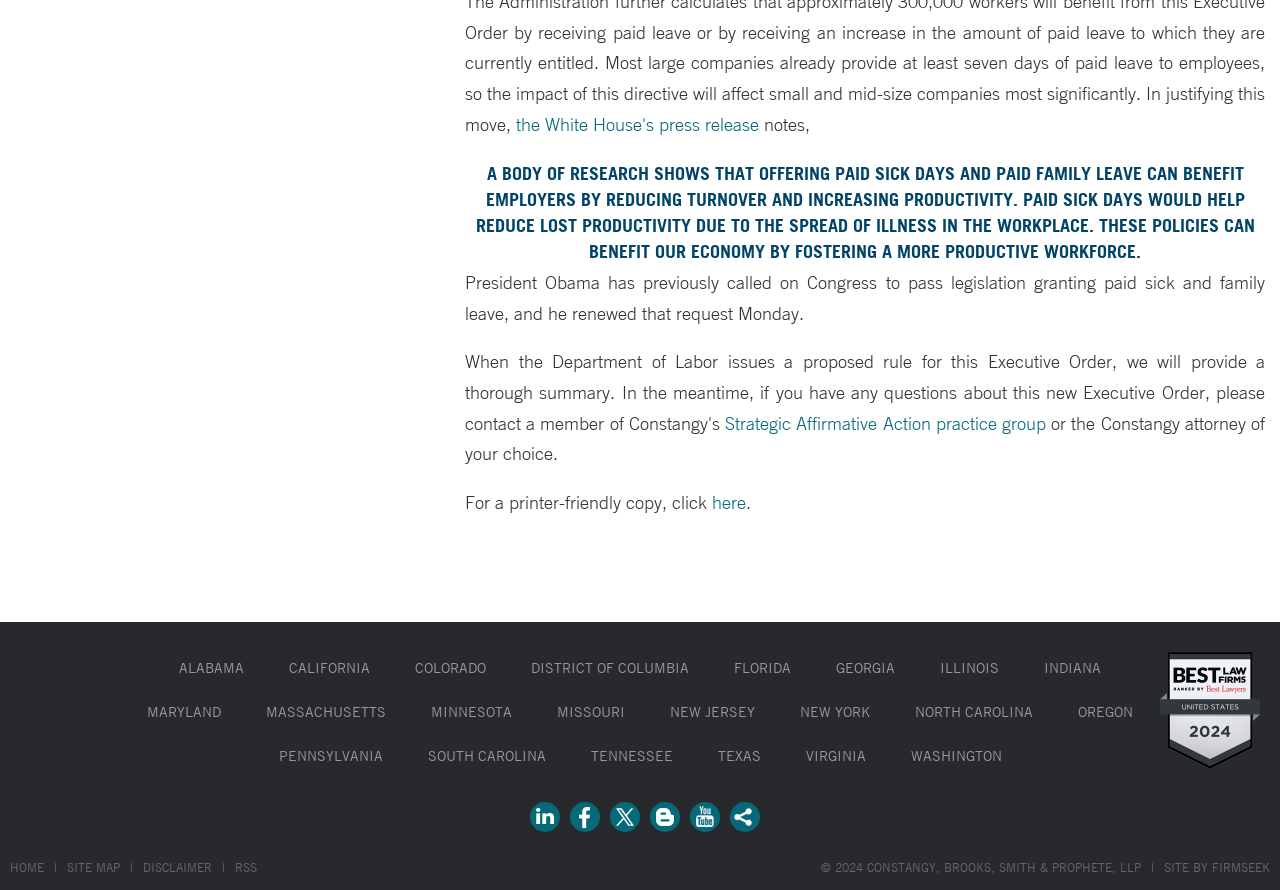Can you find the bounding box coordinates for the element to click on to achieve the instruction: "Visit the White House's press release"?

[0.399, 0.126, 0.593, 0.151]